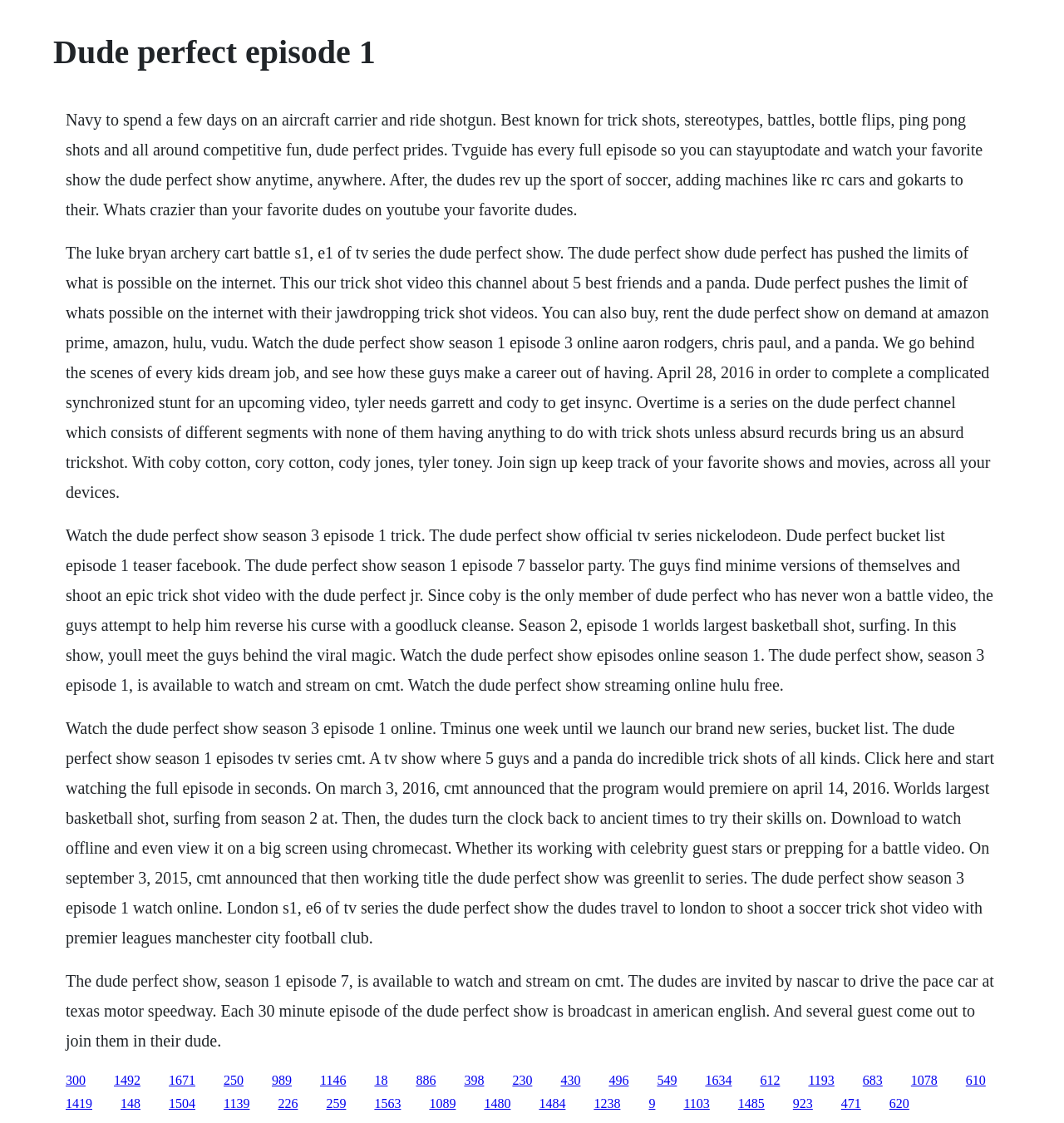Please examine the image and answer the question with a detailed explanation:
What is the platform where the TV show can be streamed?

In element [116], it is mentioned that 'Watch the dude perfect show streaming online hulu free', which indicates that the TV show can be streamed on Hulu.